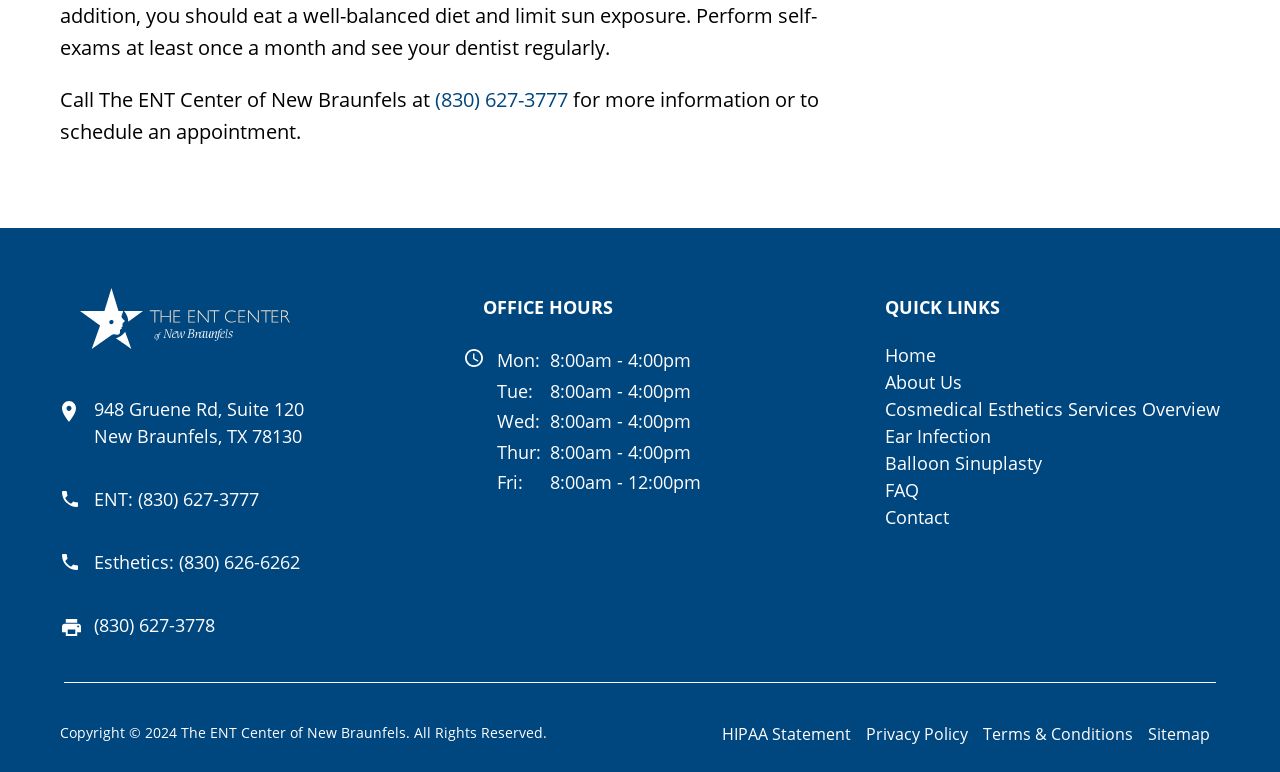Determine the bounding box coordinates of the clickable area required to perform the following instruction: "View office hours". The coordinates should be represented as four float numbers between 0 and 1: [left, top, right, bottom].

[0.378, 0.383, 0.479, 0.414]